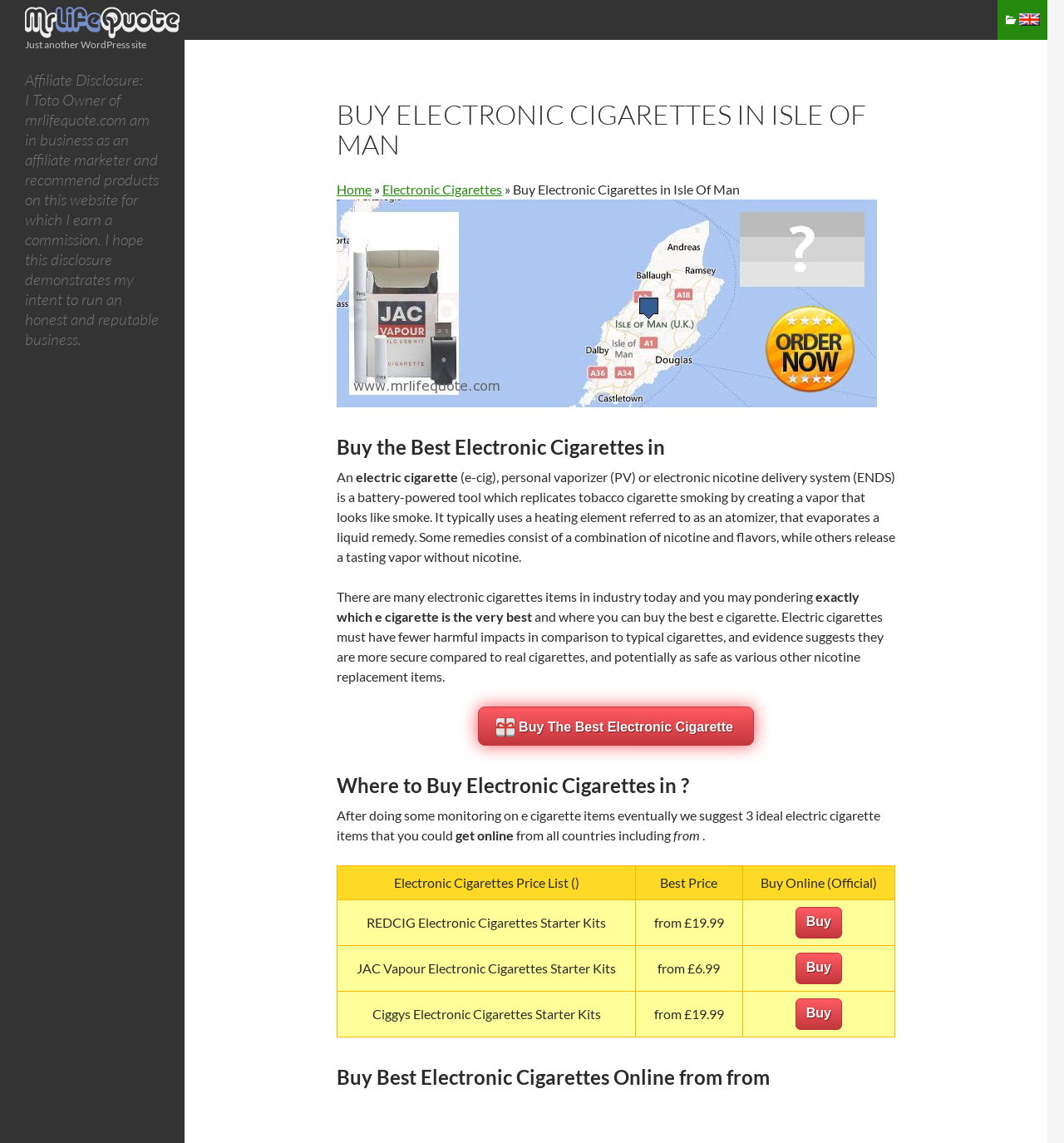Generate a thorough explanation of the webpage's elements.

This webpage is about buying electronic cigarettes in the Isle of Man. At the top, there is a heading "Mr Life Quote" followed by a link. Below it, there is a header section with a heading "BUY ELECTRONIC CIGARETTES IN ISLE OF MAN" and a navigation menu with links to "Home", "Electronic Cigarettes", and "Buy Electronic Cigarettes in Isle Of Man".

On the left side, there is an image related to buying electronic cigarettes online in the Isle of Man. Next to the image, there is a heading "Buy the Best Electronic Cigarettes in" followed by a detailed description of electronic cigarettes, their benefits, and how they work.

Below the description, there are several paragraphs discussing the various electronic cigarette products available in the market, their safety, and how to choose the best one. The webpage then lists three recommended electronic cigarette products that can be bought online from anywhere, including the Isle of Man.

The webpage also features a table comparing the prices of different electronic cigarette products, including REDCIG, JAC Vapour, and Ciggys, with links to buy them online. At the bottom, there is a heading "Buy Best Electronic Cigarettes Online from" and a section with an affiliate disclosure statement.